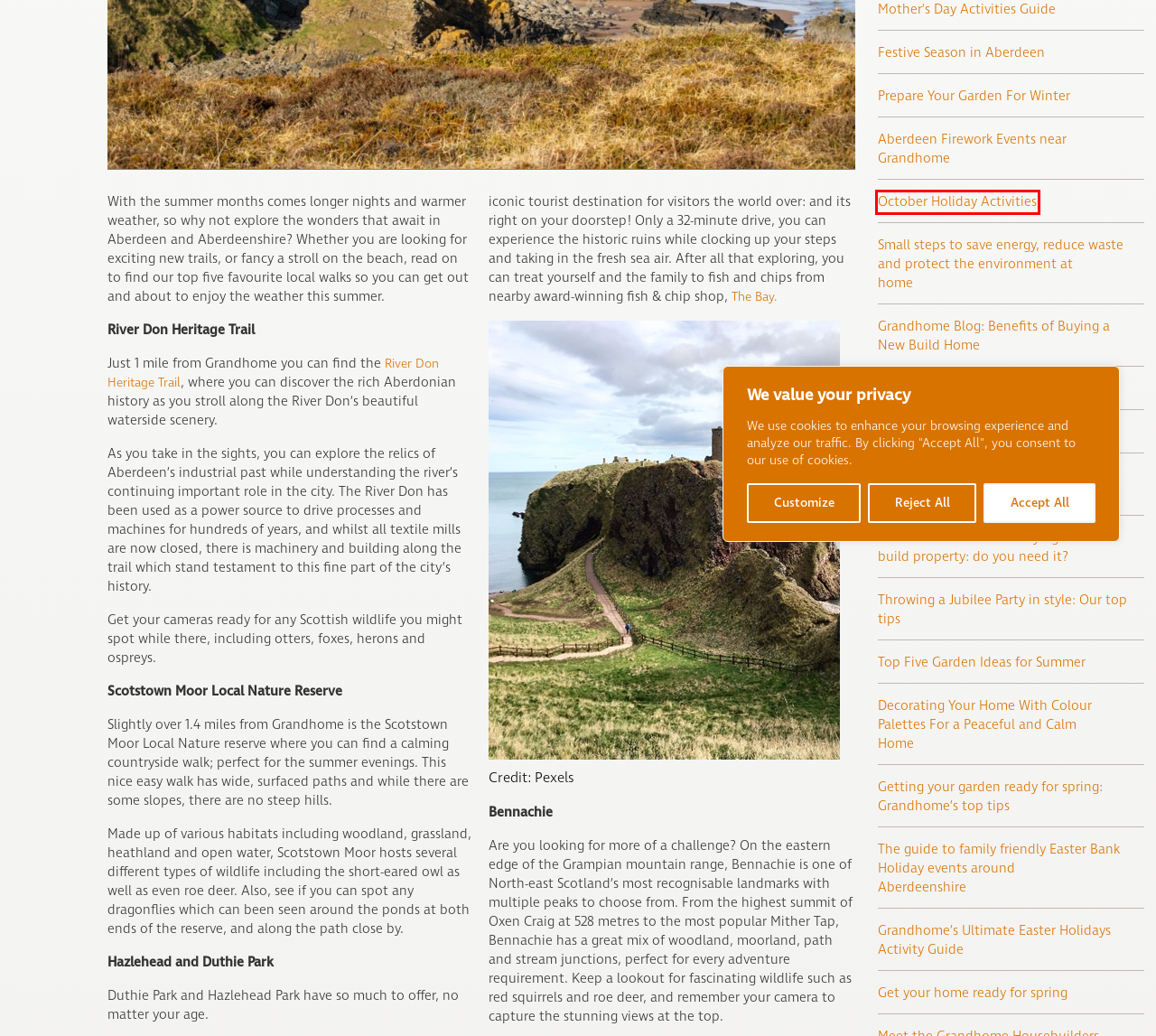Analyze the screenshot of a webpage that features a red rectangle bounding box. Pick the webpage description that best matches the new webpage you would see after clicking on the element within the red bounding box. Here are the candidates:
A. Get your home ready for spring - Grandhome
B. Grandhome Blog: Benefits of Buying a New Build Home - Grandhome
C. Aberdeen Firework Events near Grandhome - Grandhome
D. Prepare Your Garden For Winter - Grandhome
E. Grandhome Guide: The Moving House Checklist - Grandhome
F. Summer Activities Near Grandhome - Grandhome
G. Getting your garden ready for spring: Grandhome’s top tips - Grandhome
H. October Holiday Activities - Grandhome

H